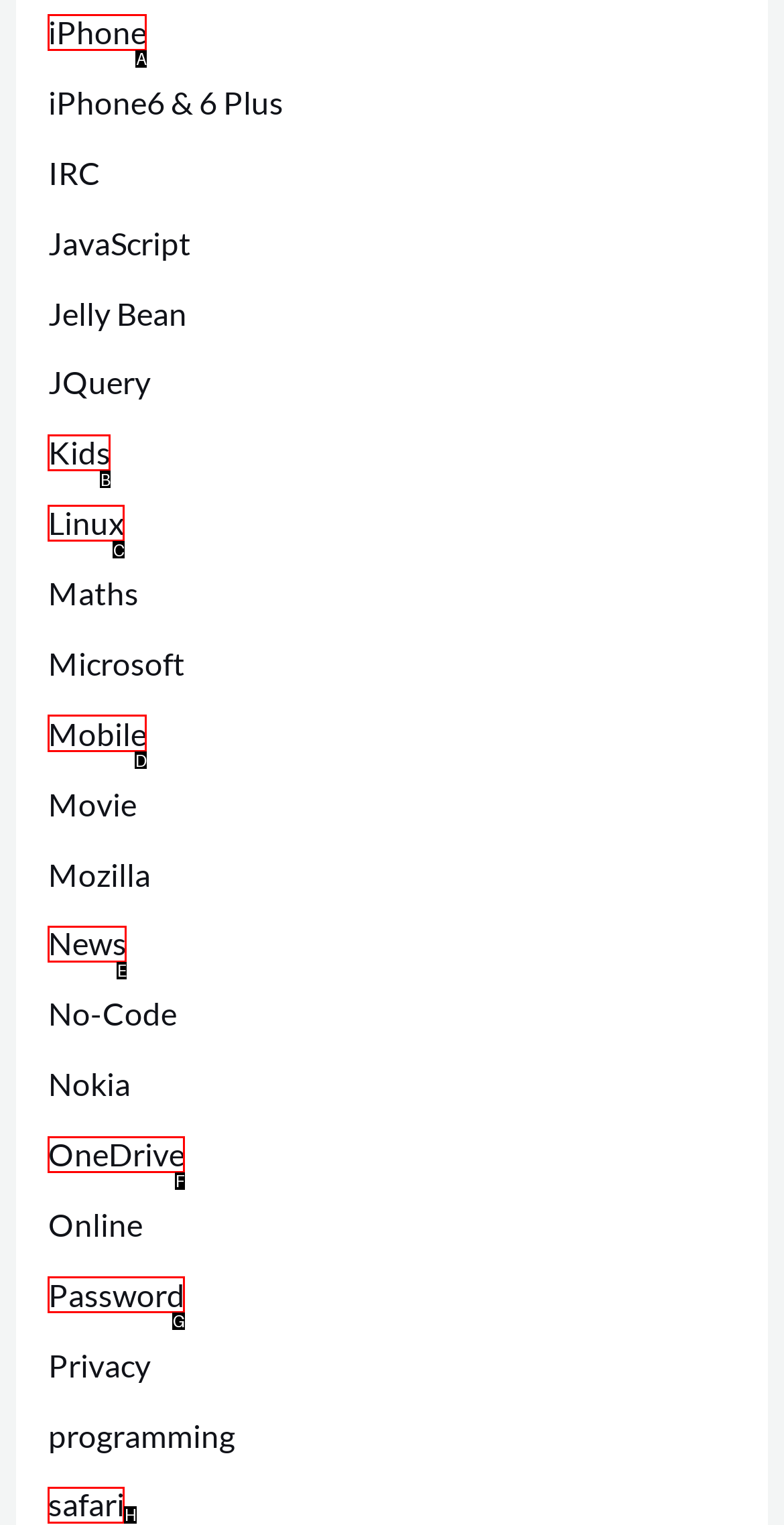What letter corresponds to the UI element to complete this task: Explore Mobile
Answer directly with the letter.

D